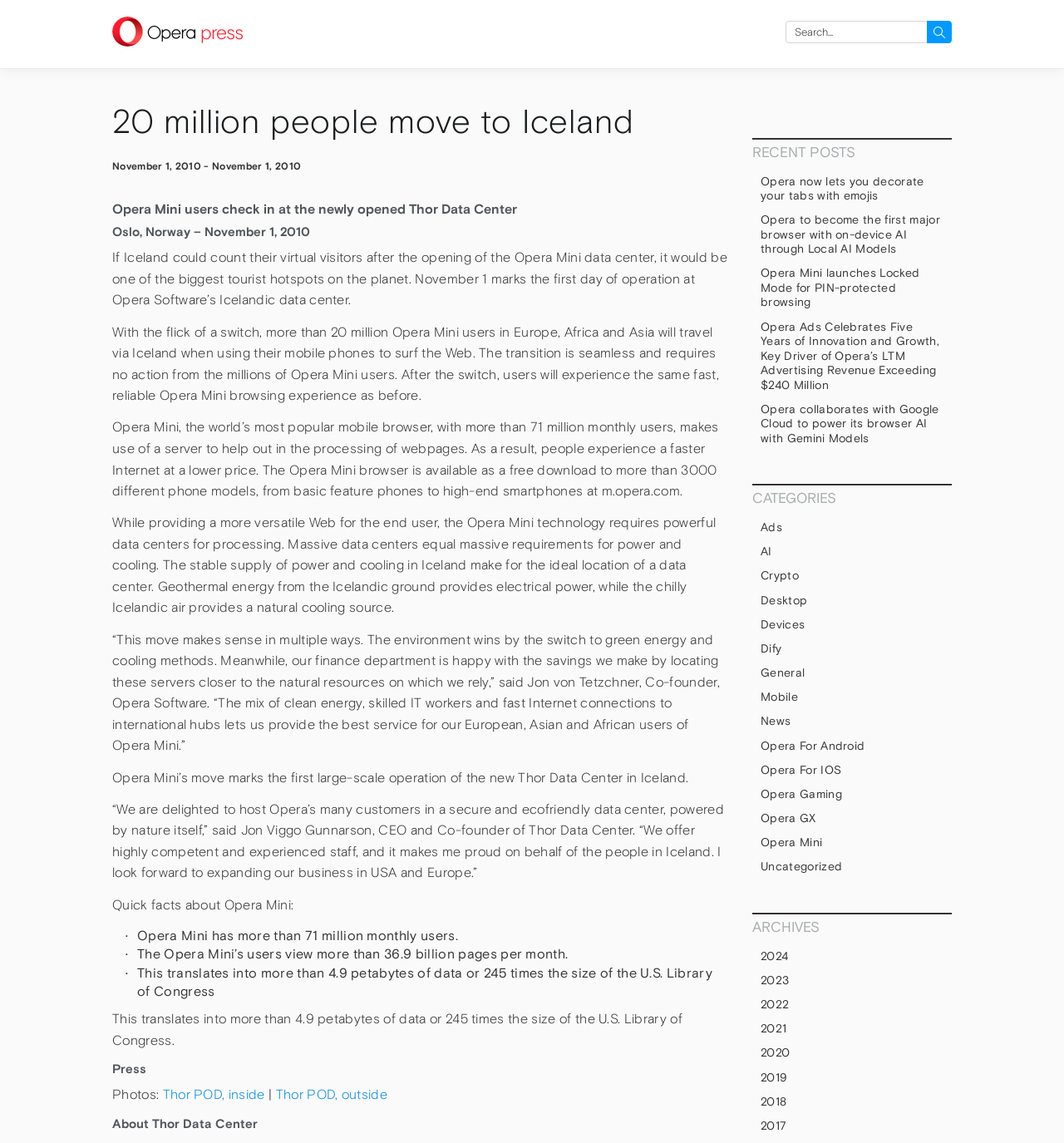Please determine the bounding box coordinates of the area that needs to be clicked to complete this task: 'Read recent posts about Opera now letting you decorate your tabs with emojis'. The coordinates must be four float numbers between 0 and 1, formatted as [left, top, right, bottom].

[0.707, 0.15, 0.895, 0.18]